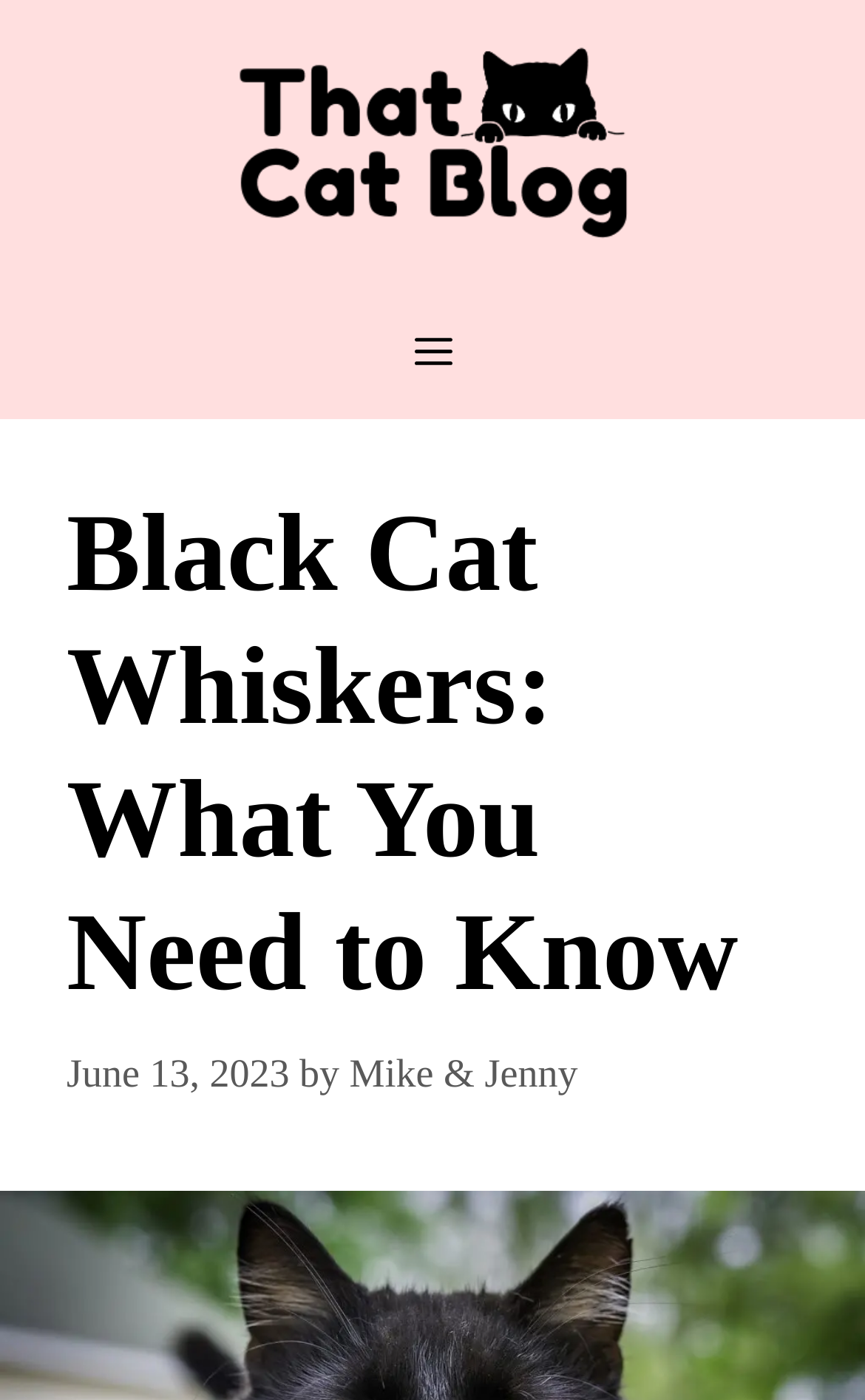Determine the bounding box coordinates for the UI element with the following description: "Kaylee Wood". The coordinates should be four float numbers between 0 and 1, represented as [left, top, right, bottom].

None